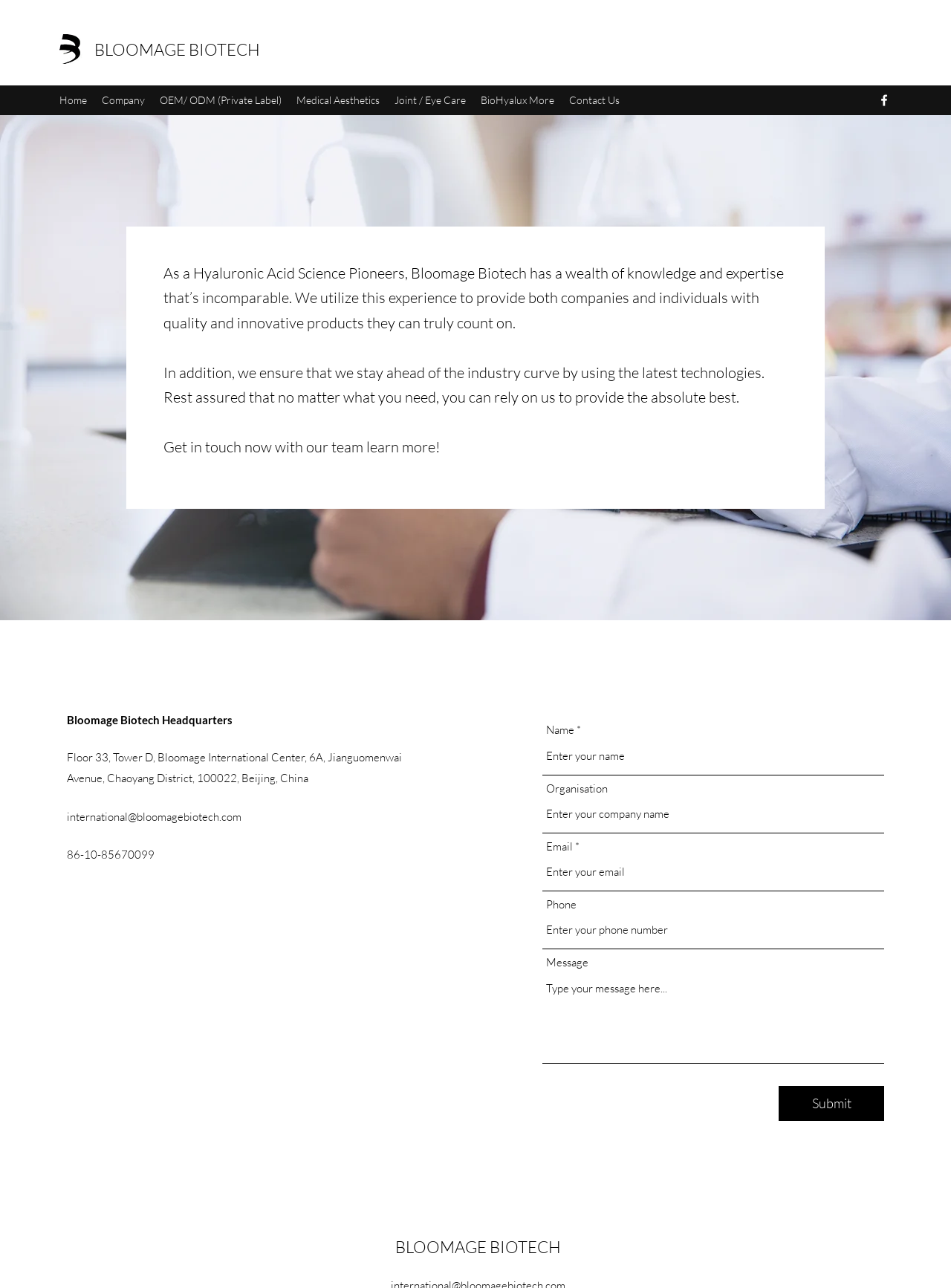What is the image on the webpage?
Refer to the screenshot and deliver a thorough answer to the question presented.

The image is located in the main content area of the webpage and depicts a scientist working on a tablet. It is likely intended to represent the company's focus on innovation and technology.